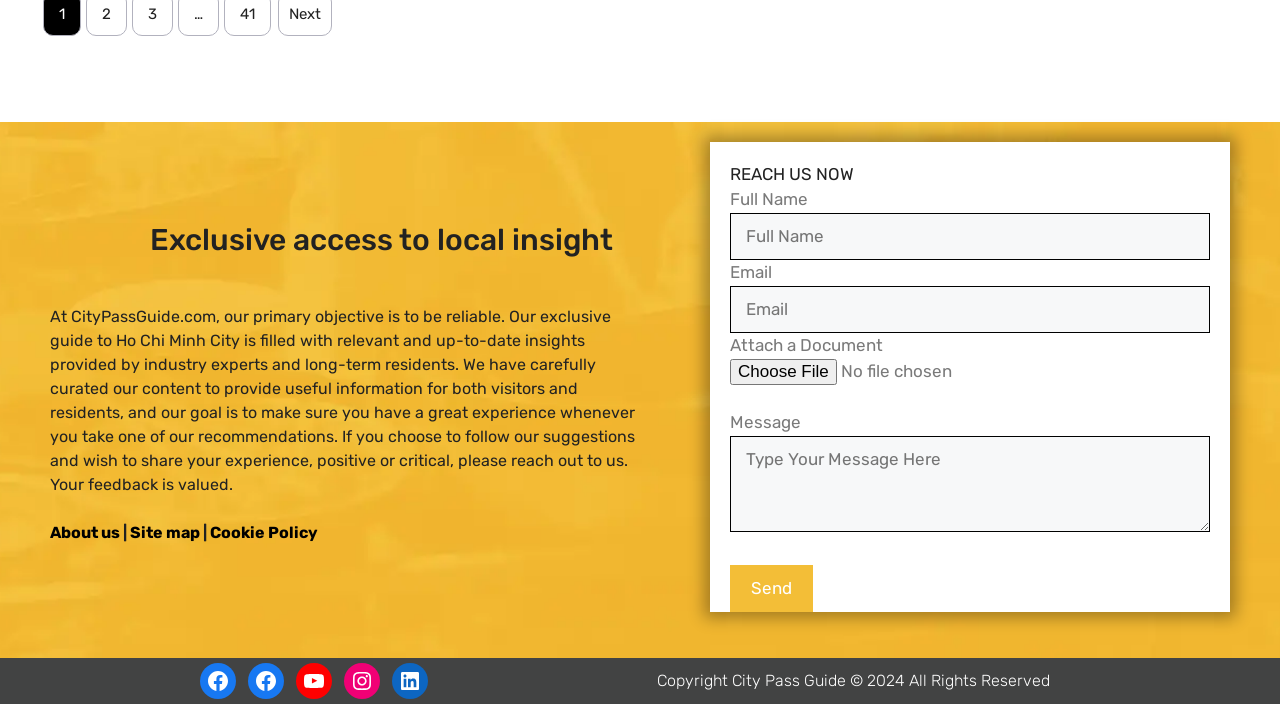How many social media links are present at the bottom of the webpage?
Provide an in-depth and detailed explanation in response to the question.

There are five social media links present at the bottom of the webpage, namely Facebook, YouTube, Instagram, and LinkedIn, which can be identified by their respective icons and link texts.